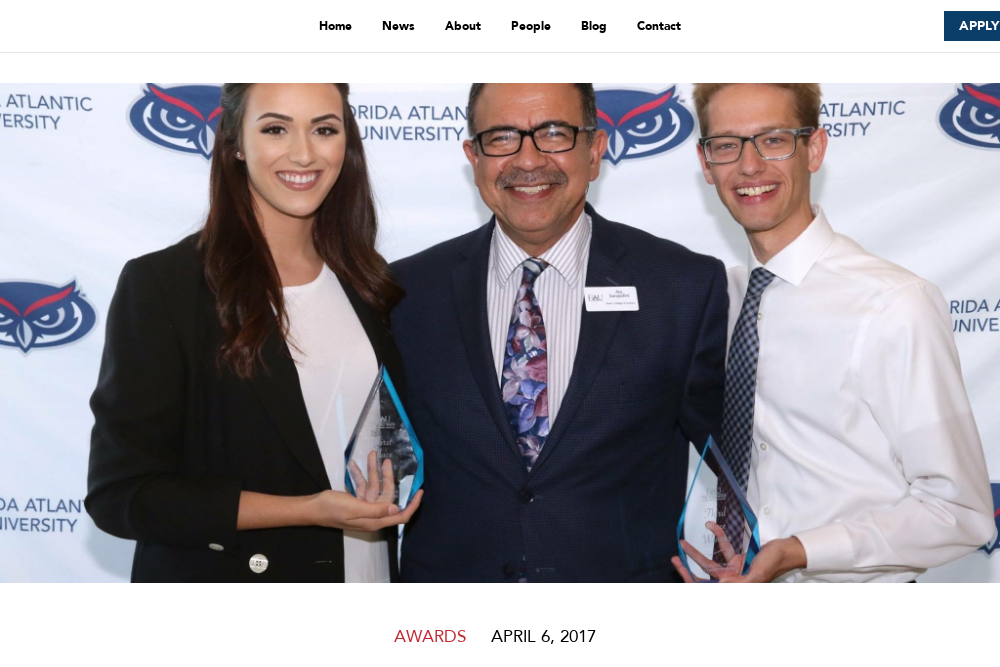What is prominently displayed on the backdrop of the event?
Using the image, elaborate on the answer with as much detail as possible.

According to the caption, the backdrop of the event 'prominently displays the Florida Atlantic University logo', which contributes to the academic atmosphere of the event.